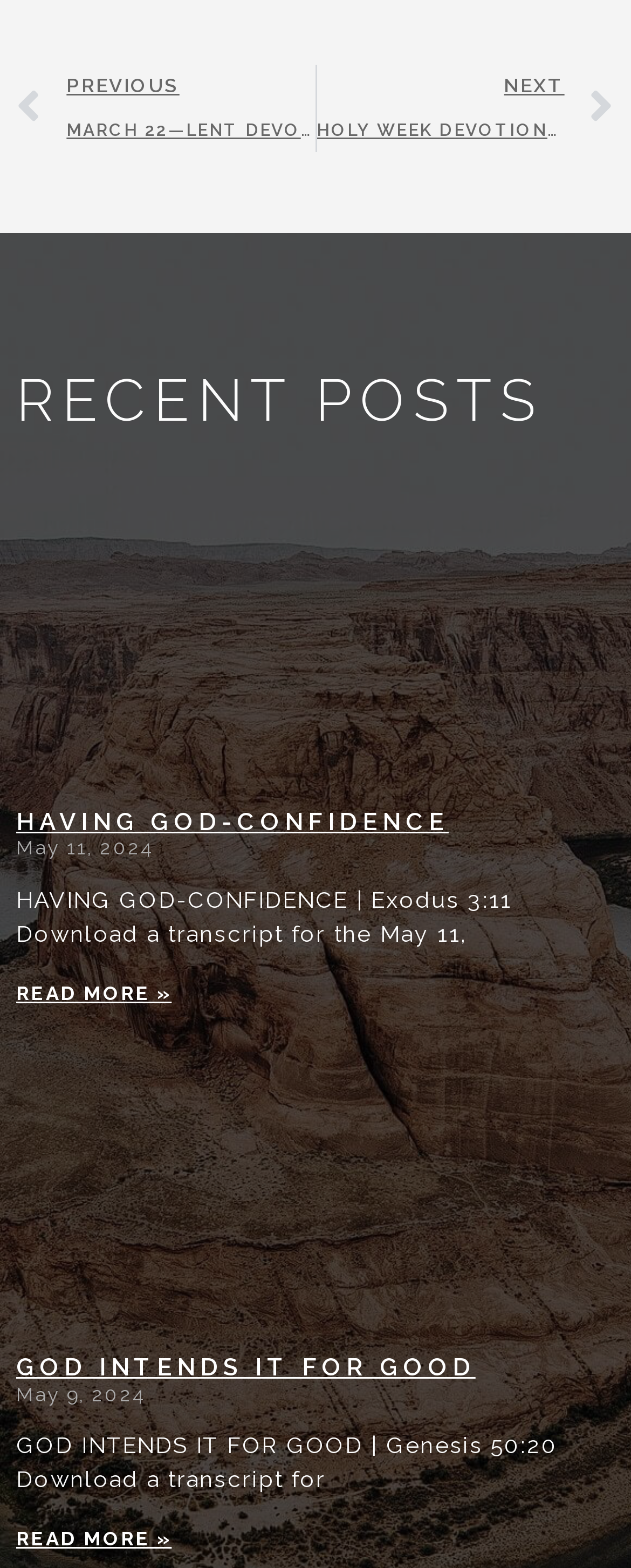Identify the bounding box coordinates for the UI element described as: "Read More »".

[0.026, 0.974, 0.272, 0.989]